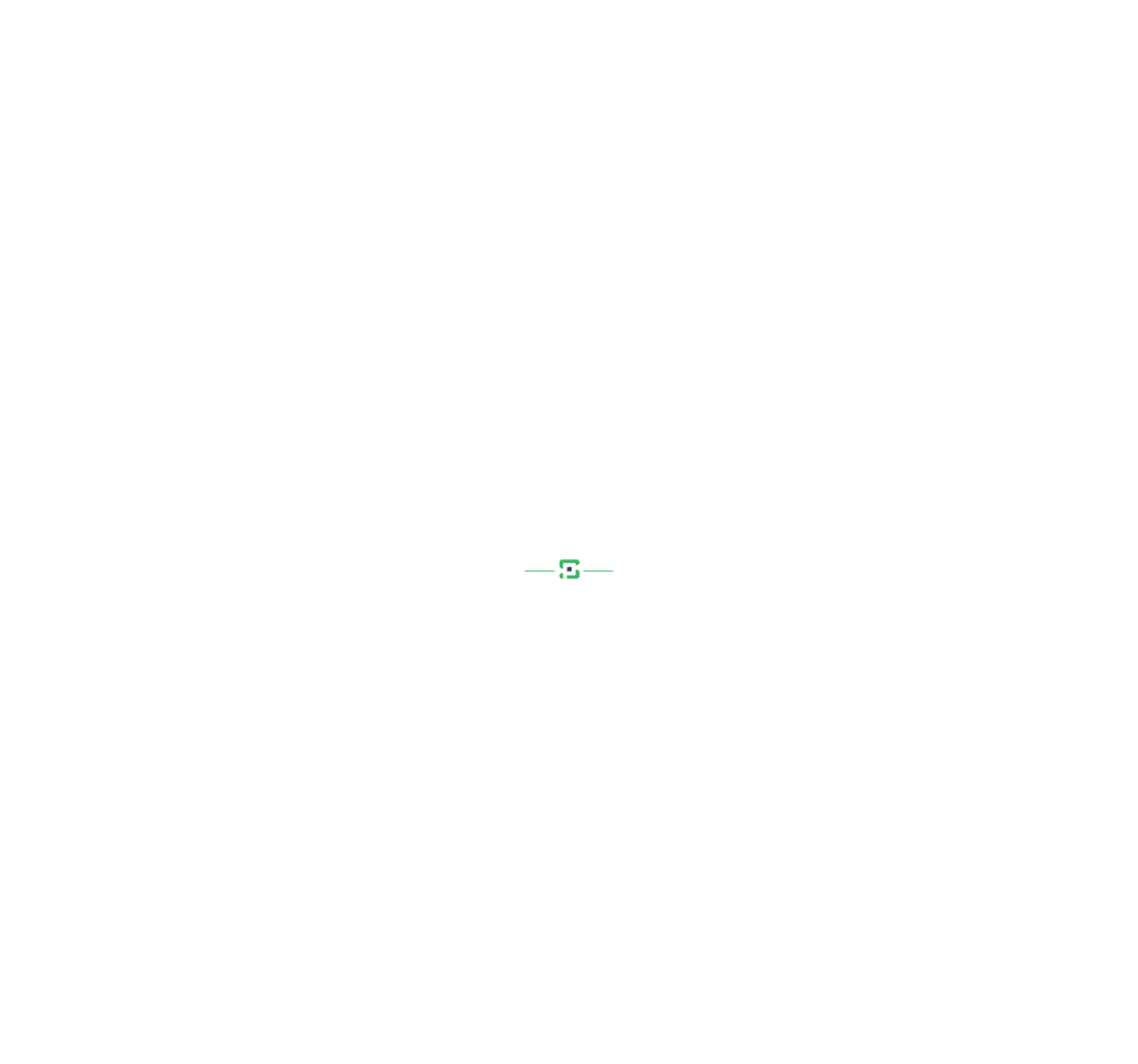What is the purpose of the search box?
Based on the screenshot, answer the question with a single word or phrase.

To search the website